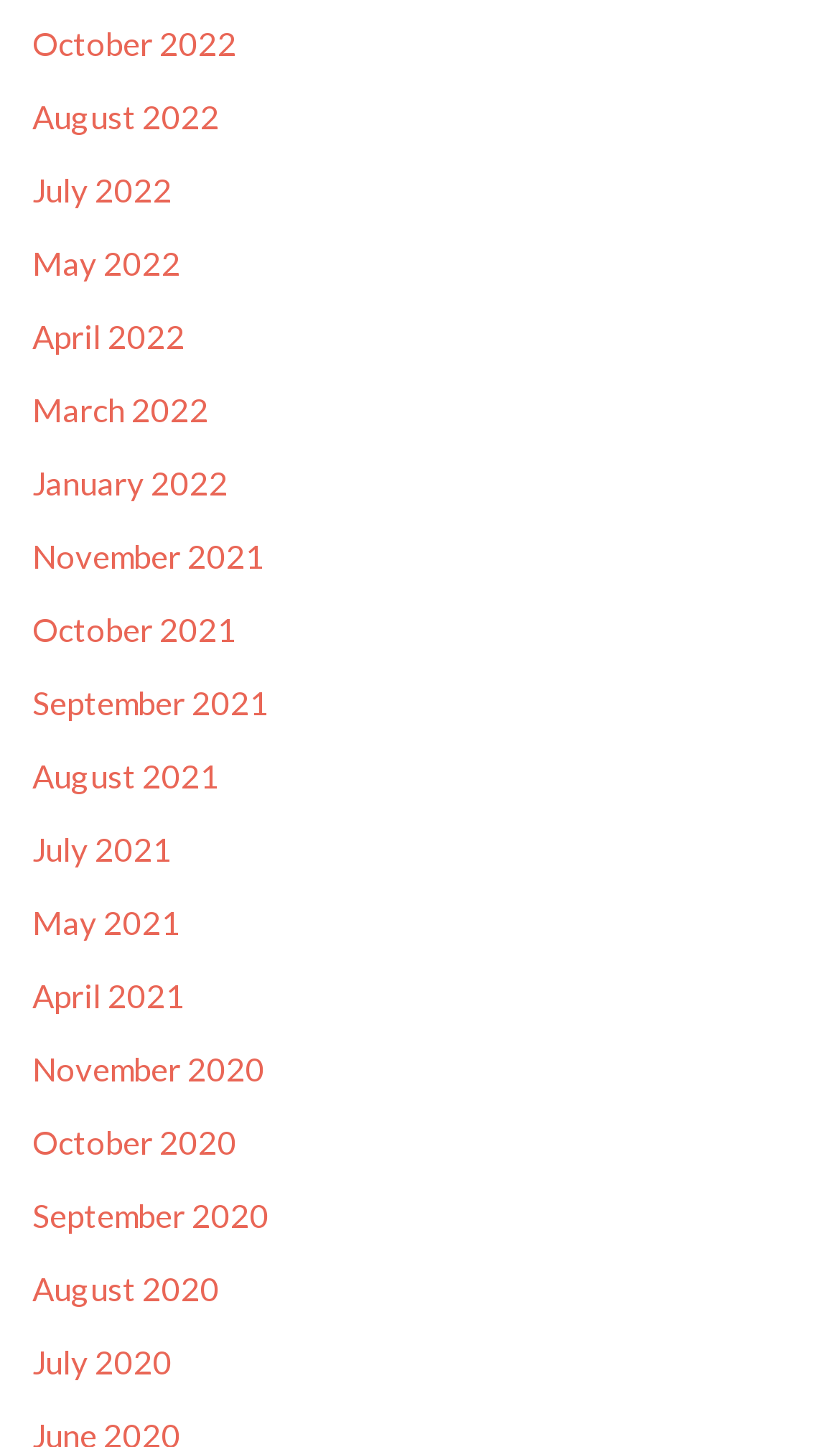Please provide a detailed answer to the question below based on the screenshot: 
How many links are there in total?

I can count the total number of links in the list, which are 18, corresponding to 18 different months.